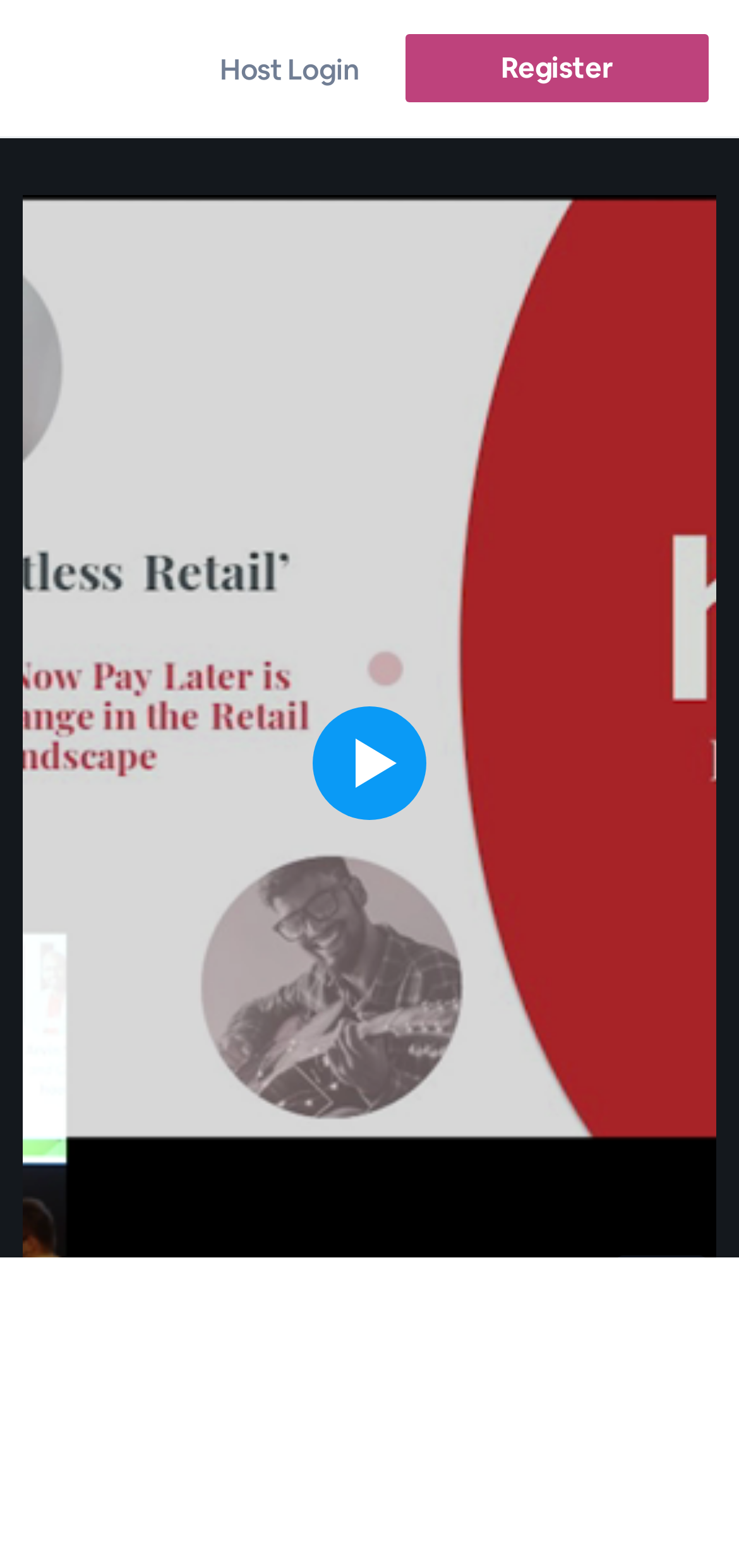Extract the bounding box coordinates of the UI element described: "00:00/00:00". Provide the coordinates in the format [left, top, right, bottom] with values ranging from 0 to 1.

[0.832, 0.801, 0.96, 0.831]